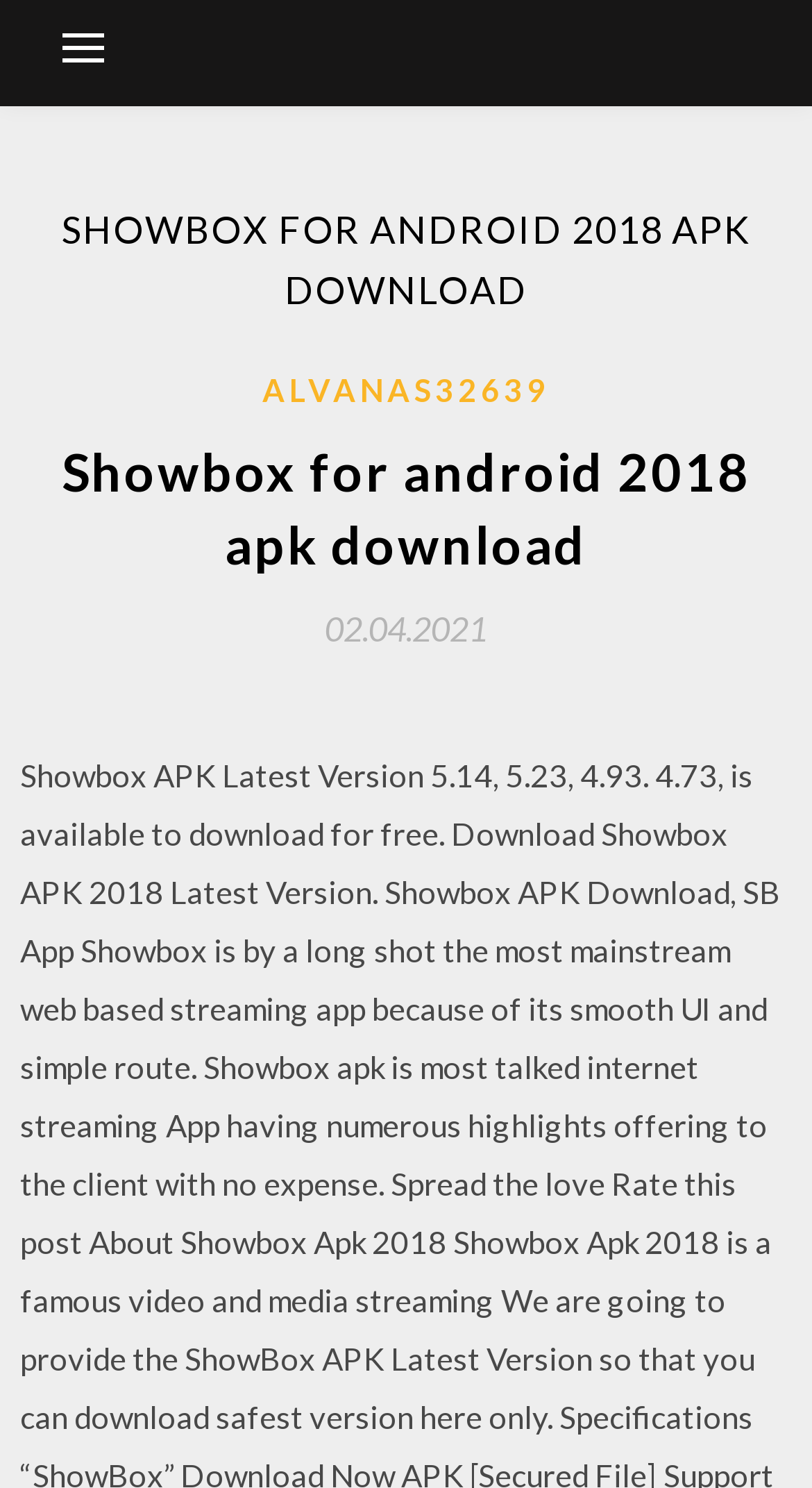Detail the webpage's structure and highlights in your description.

The webpage is about Showbox, an application that allows users to watch videos and TV serials on their Android phones. At the top-left corner, there is a button that controls the primary menu. 

Below the button, there is a header section that spans almost the entire width of the page. The header section contains a prominent heading that reads "SHOWBOX FOR ANDROID 2018 APK DOWNLOAD" in a large font size. 

Underneath the heading, there is another section that contains a link to "ALVANAS32639" positioned roughly at the center of the page. To the left of this link, there is a heading that reads "Showbox for android 2018 apk download". 

Further down, there is a link to a date "02.04.2021" with a time component, positioned to the right of the heading. Overall, the webpage appears to be focused on providing information about the Showbox application, with a prominent heading and links to related content.